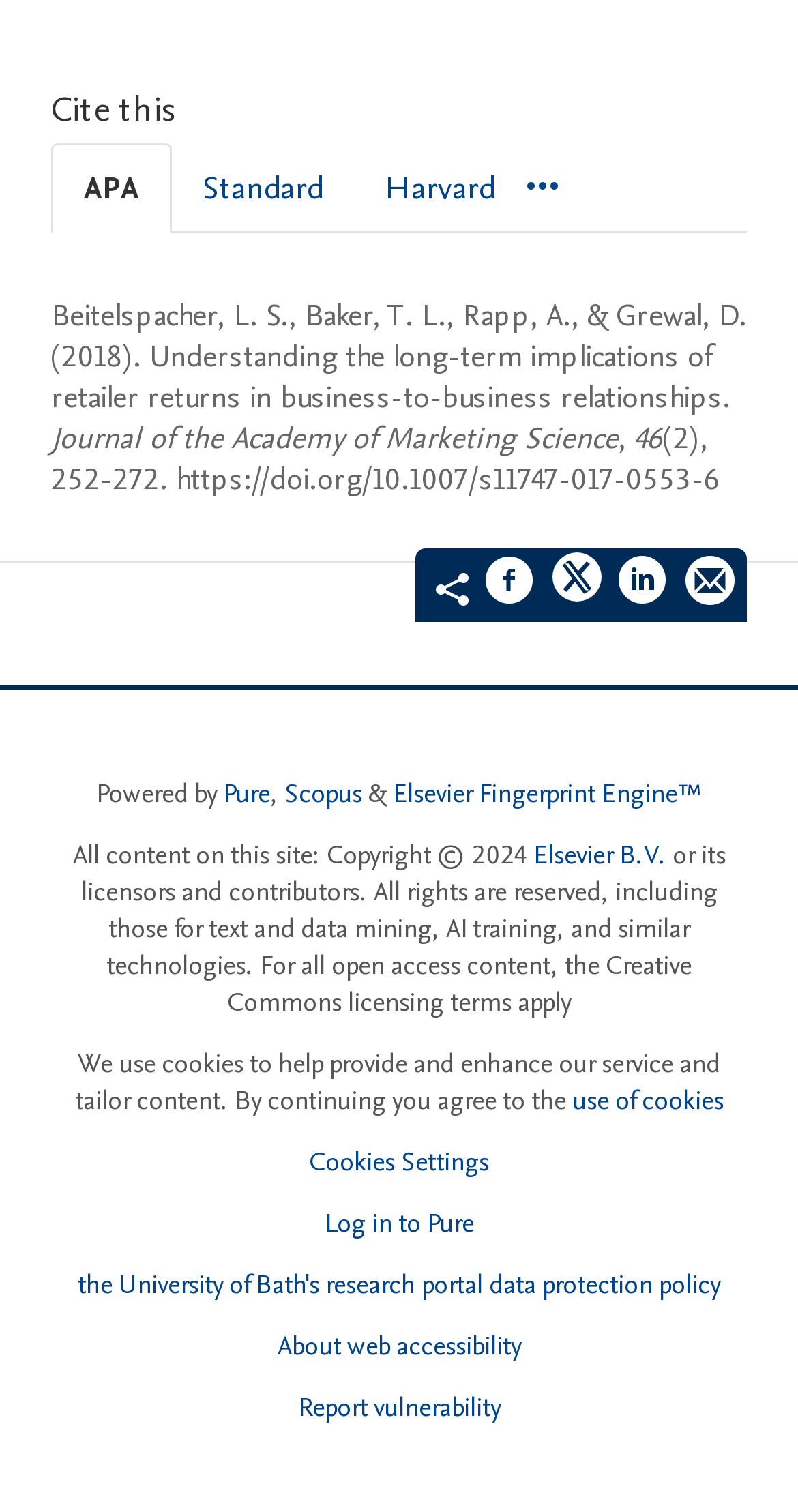How many social media platforms are available for sharing?
Look at the image and construct a detailed response to the question.

The question can be answered by counting the number of link elements with labels starting with 'Share on'. There are four such elements: 'Share on Facebook', 'Share on Twitter', 'Share on LinkedIn', and 'Share by email'.